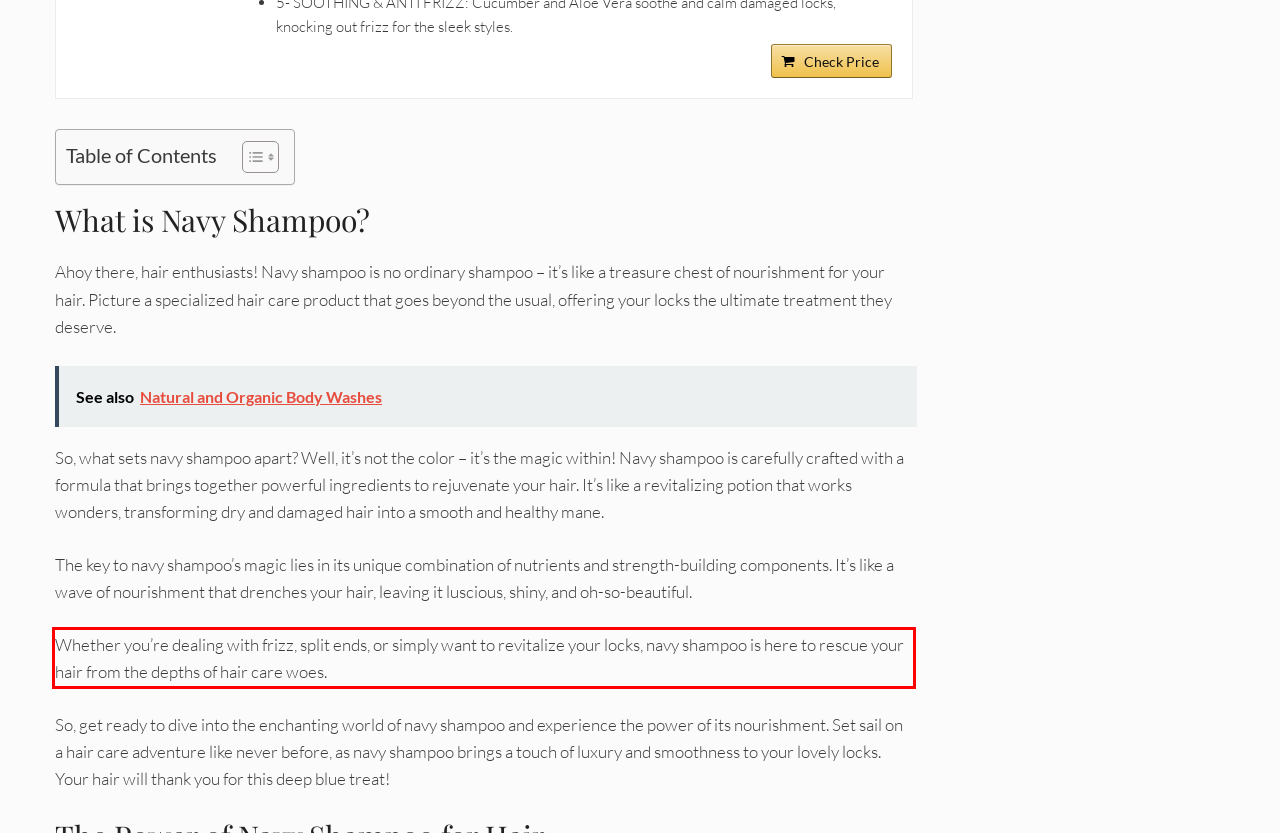You are presented with a webpage screenshot featuring a red bounding box. Perform OCR on the text inside the red bounding box and extract the content.

Whether you’re dealing with frizz, split ends, or simply want to revitalize your locks, navy shampoo is here to rescue your hair from the depths of hair care woes.